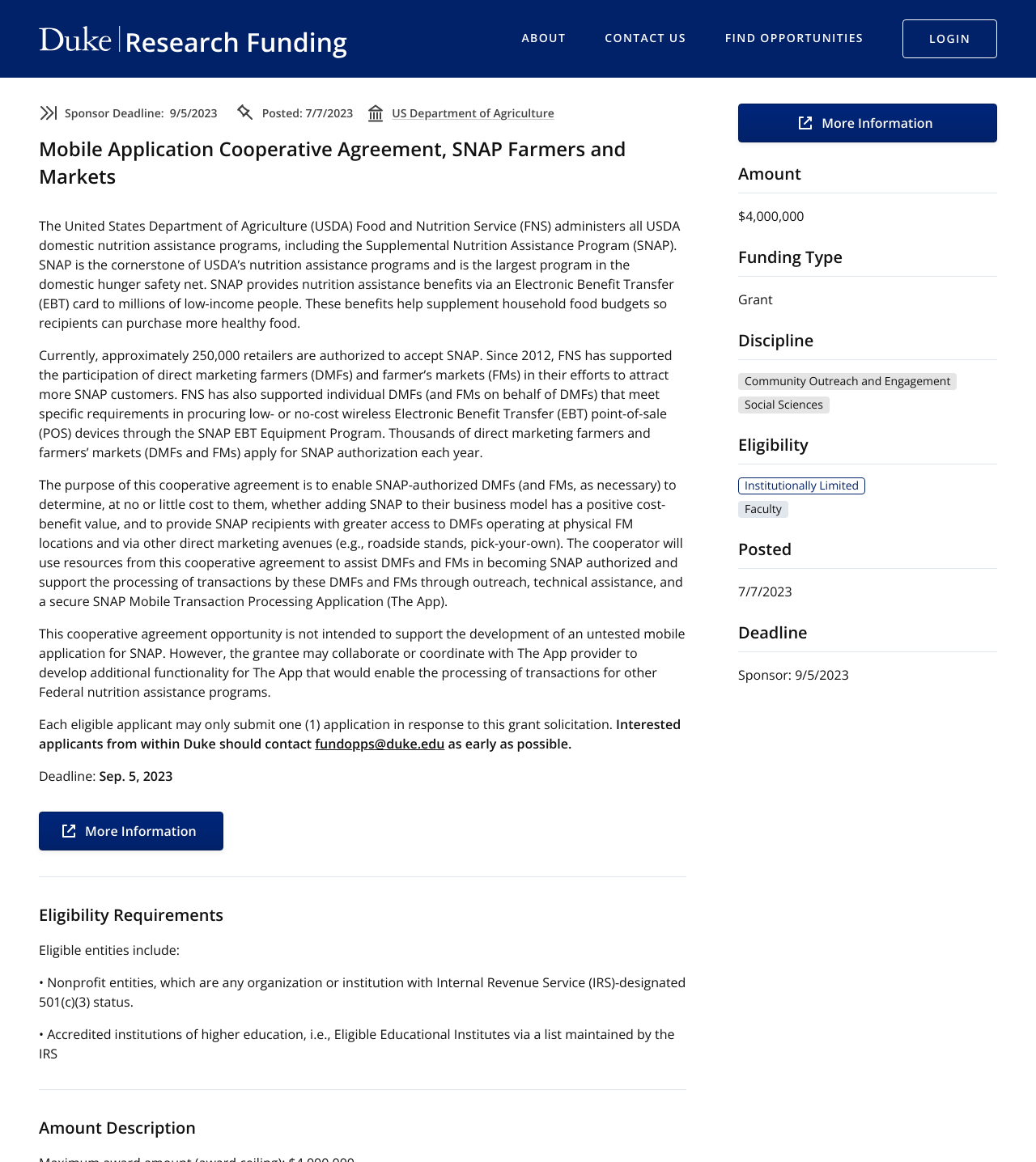What type of funding is this?
Please use the visual content to give a single word or phrase answer.

Grant